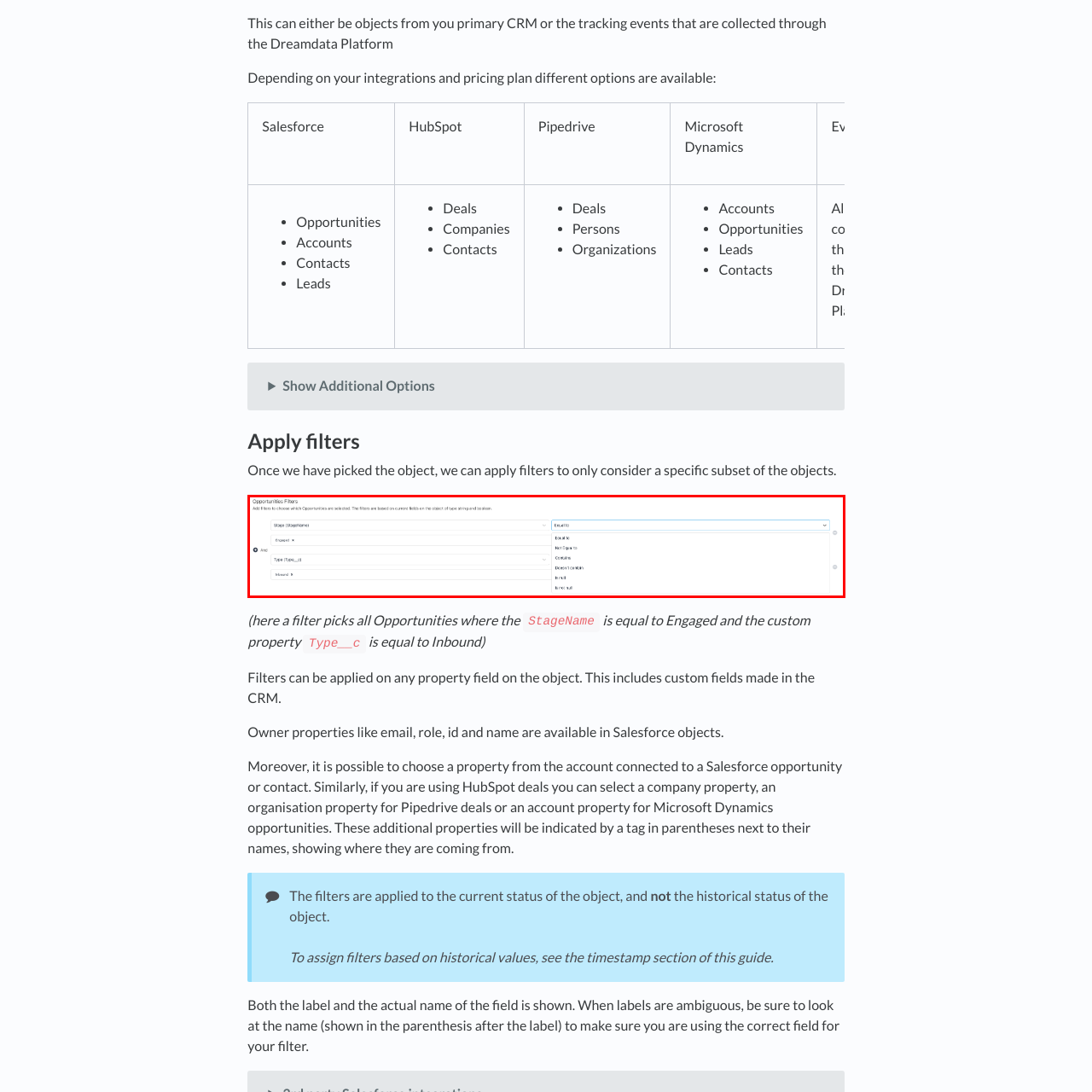Provide an in-depth caption for the image inside the red boundary.

The image displays a user interface for configuring filters related to opportunities. It provides dropdown menus and fields for users to specify criteria for filtering the opportunities based on different properties. Notably, there are options to select the **StageName** and a custom property called **Type__c**, indicating the specifications to refine the data being analyzed. This tool is essential for users looking to segment their opportunities effectively, allowing for greater insights and targeted reporting. The interface is designed to be user-friendly, guiding users through the filter selection process to enhance their data-driven decisions.